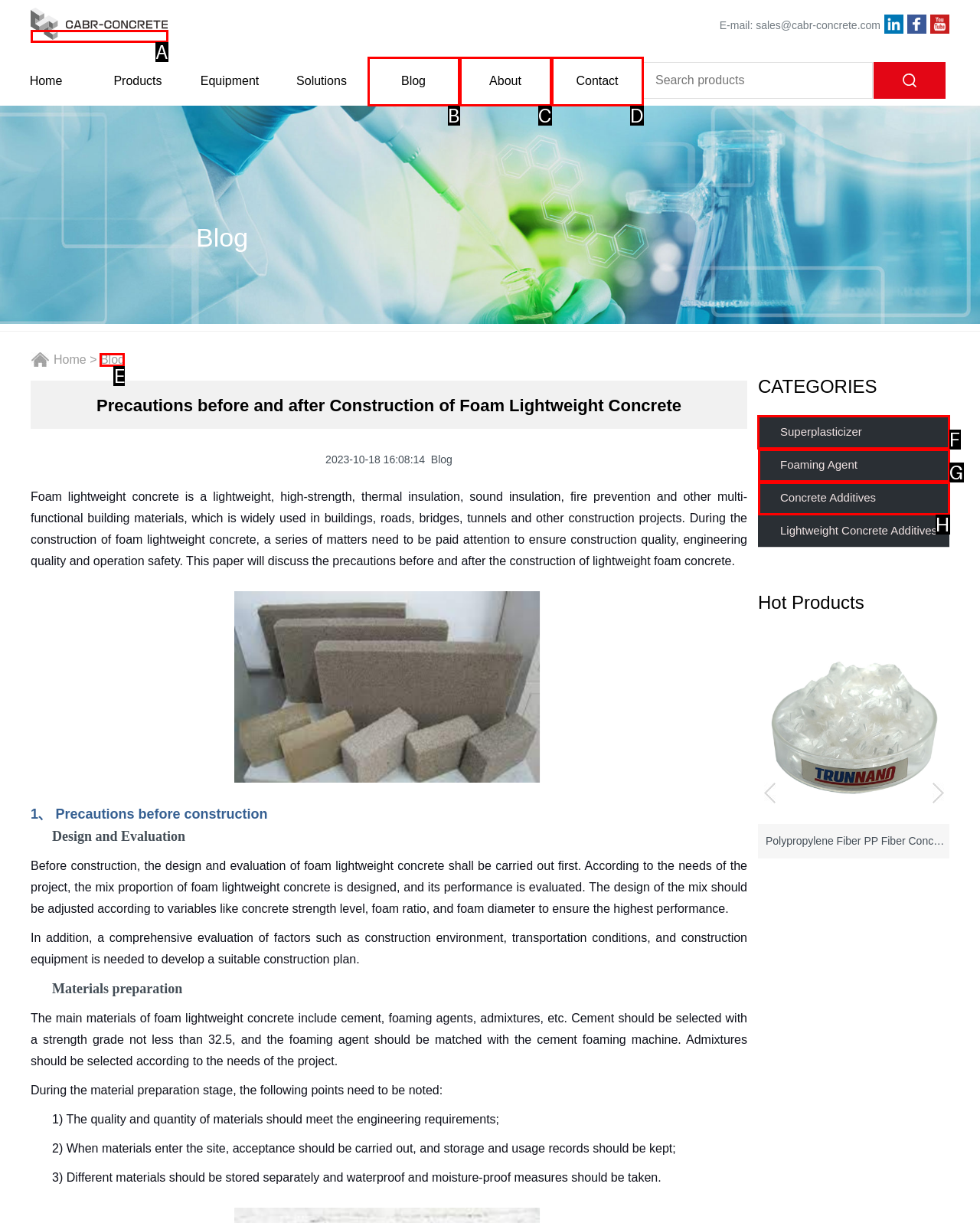Choose the letter of the option that needs to be clicked to perform the task: Get the IMT 8-inch Glass Suction Cup with a Tool Case on Amazon. Answer with the letter.

None